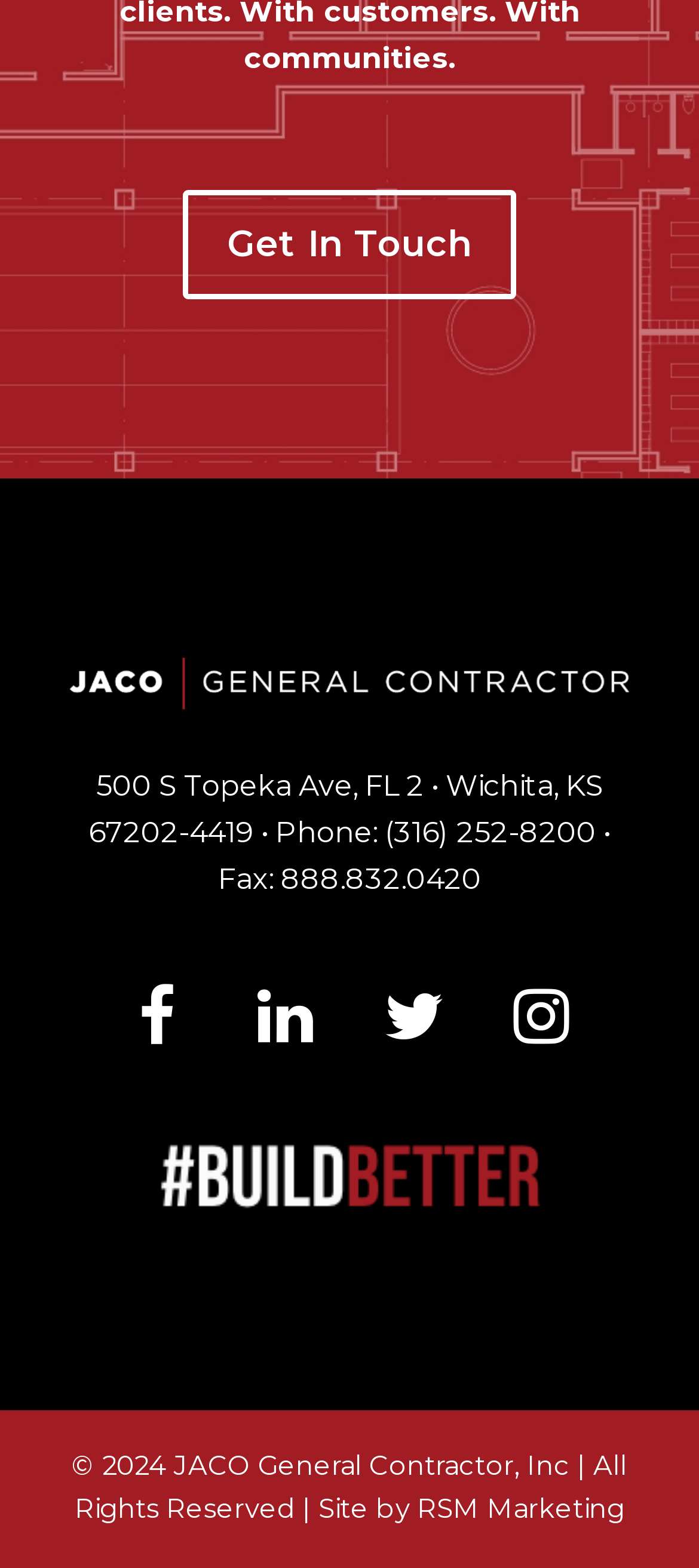Refer to the image and provide an in-depth answer to the question: 
How many social media links are present on the webpage?

I counted the number of link elements with social media platform names, such as Facebook, LinkedIn, Twitter, and Instagram, which are located at the bottom of the webpage with bounding box coordinates [0.14, 0.61, 0.31, 0.686], [0.323, 0.61, 0.494, 0.686], [0.506, 0.61, 0.677, 0.686], and [0.69, 0.61, 0.86, 0.686] respectively.